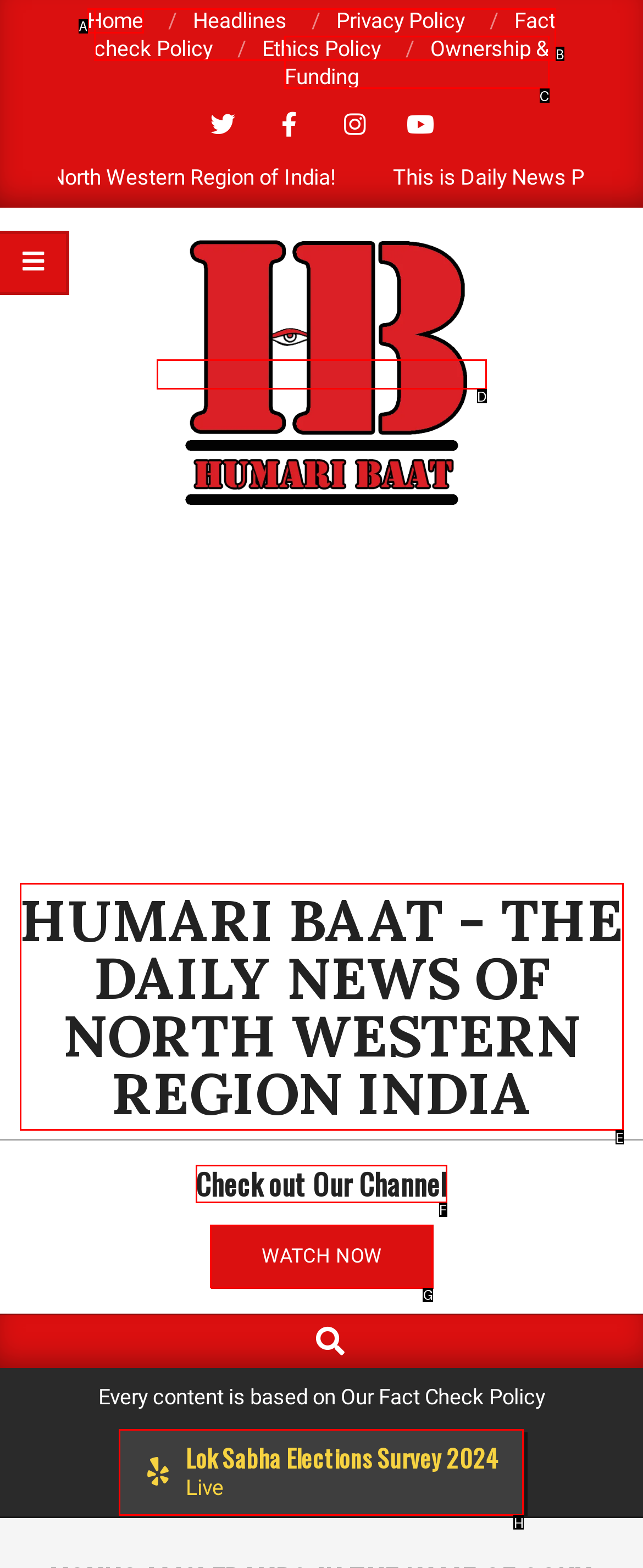Select the letter of the UI element that matches this task: Check out the channel
Provide the answer as the letter of the correct choice.

F